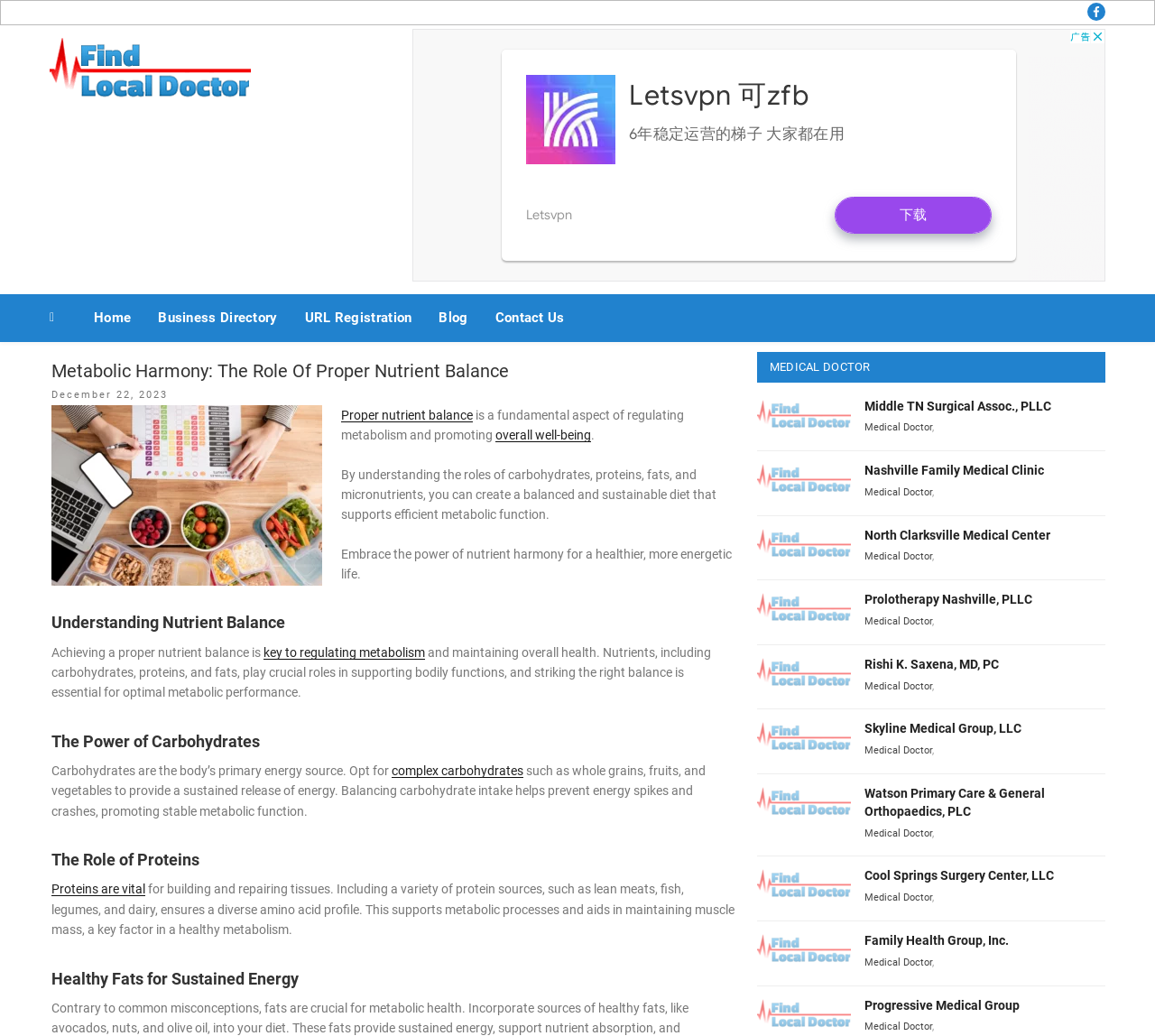Identify the bounding box coordinates necessary to click and complete the given instruction: "Click on Find a Local Doctor".

[0.043, 0.028, 0.217, 0.103]